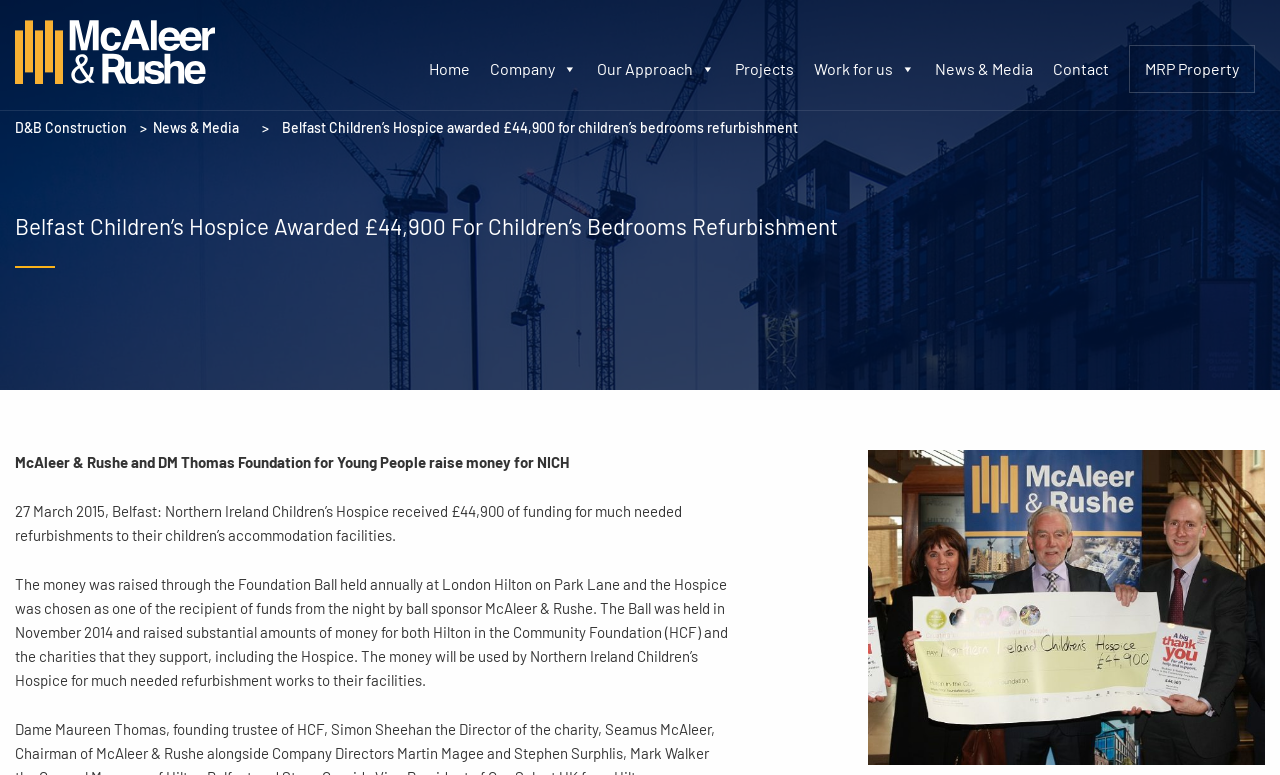Kindly determine the bounding box coordinates for the clickable area to achieve the given instruction: "Click on MRP Property".

[0.882, 0.058, 0.98, 0.12]